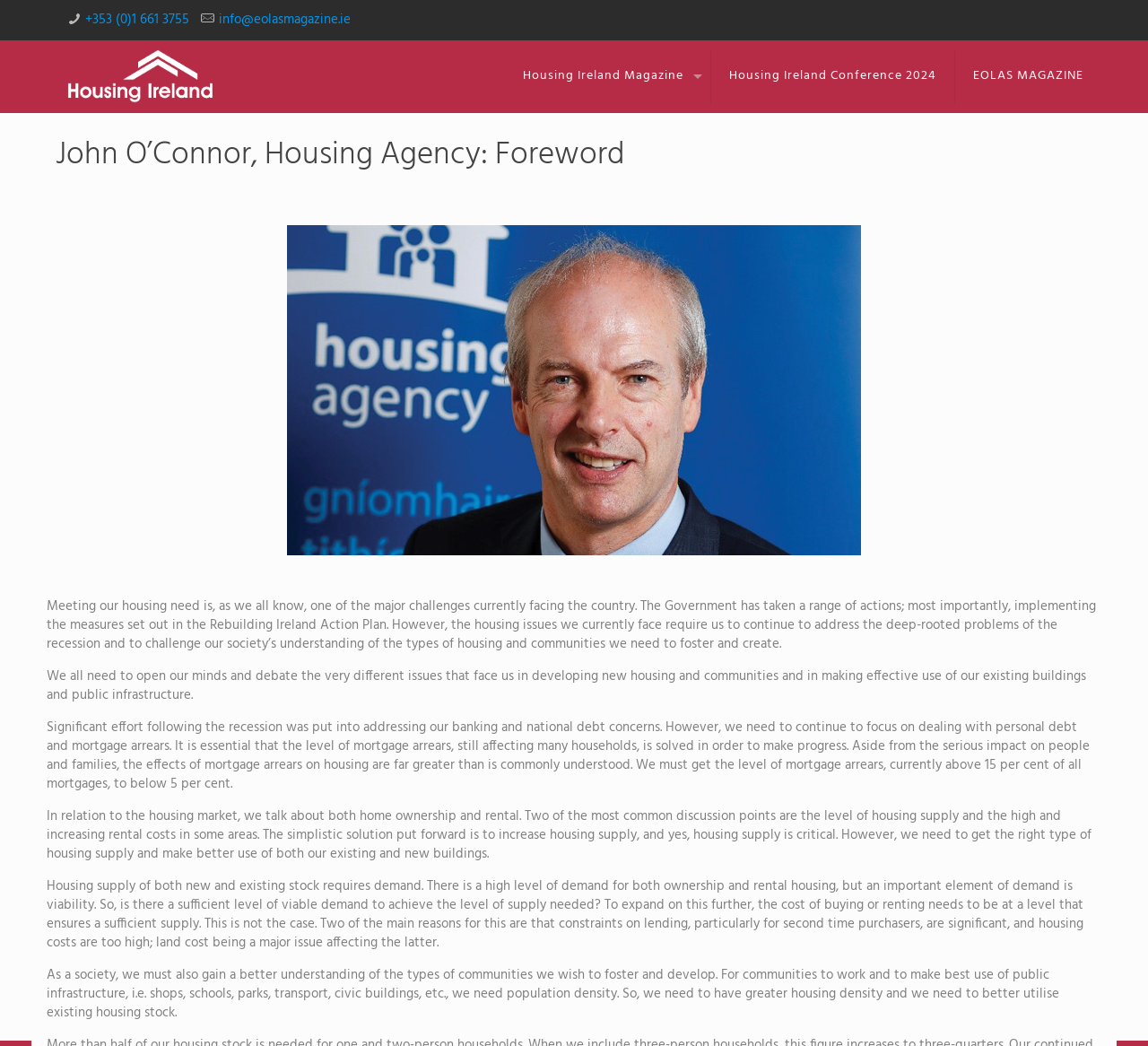Identify and provide the bounding box for the element described by: "Housing Ireland Conference 2024".

[0.62, 0.039, 0.832, 0.107]